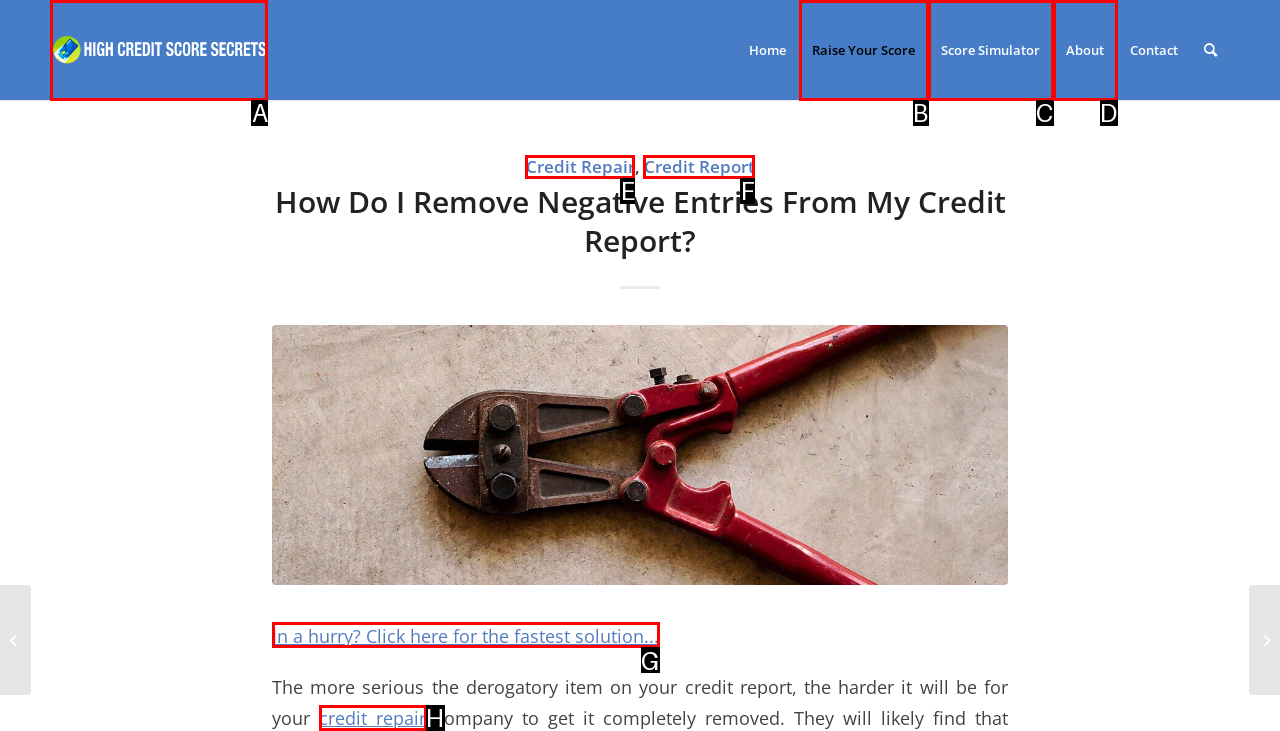Point out the HTML element that matches the following description: Raise Your Score
Answer with the letter from the provided choices.

B